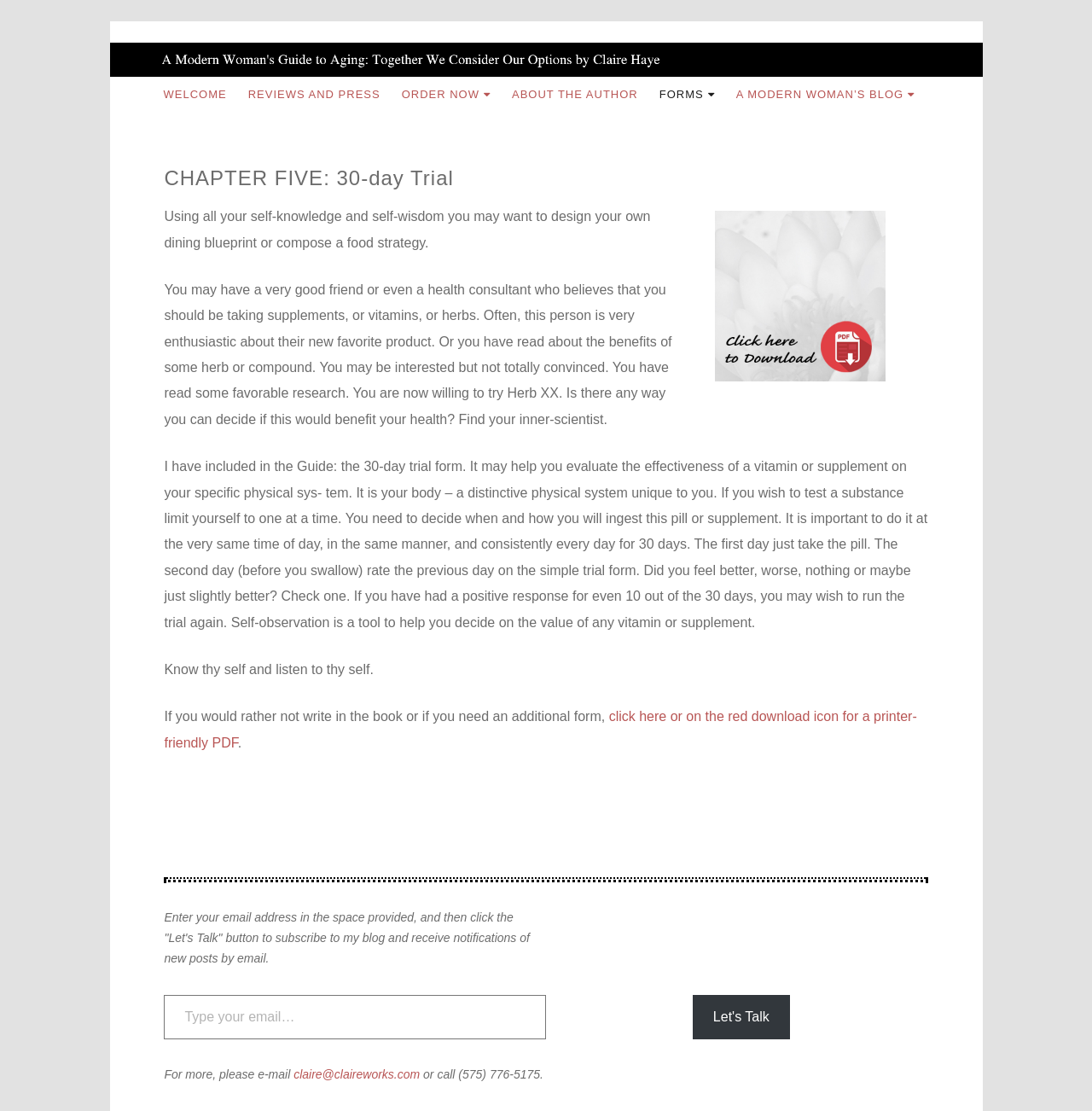What is the author's email address?
Using the visual information, reply with a single word or short phrase.

claire@claireworks.com